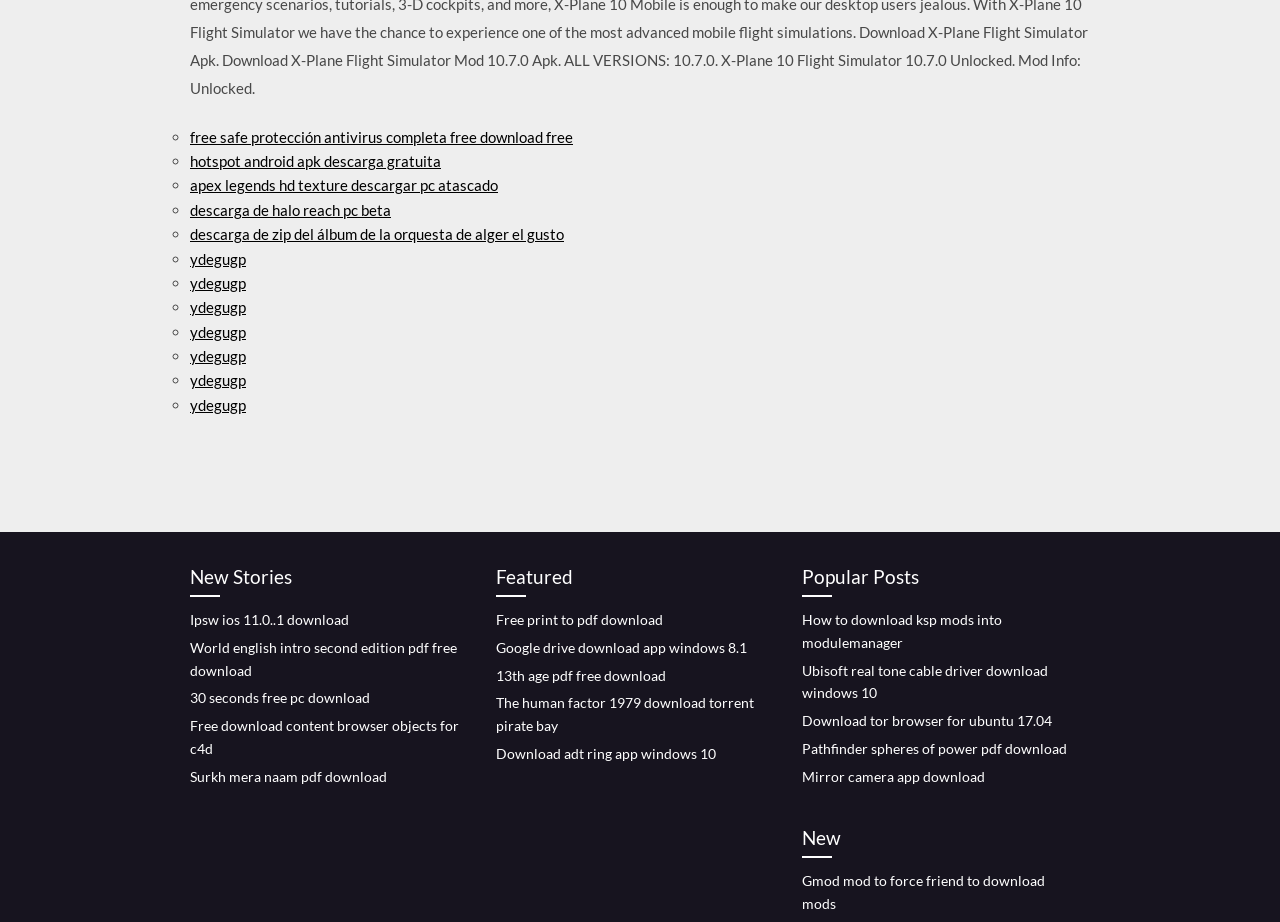Please respond to the question using a single word or phrase:
What is the theme of the 'Featured' section?

Downloads